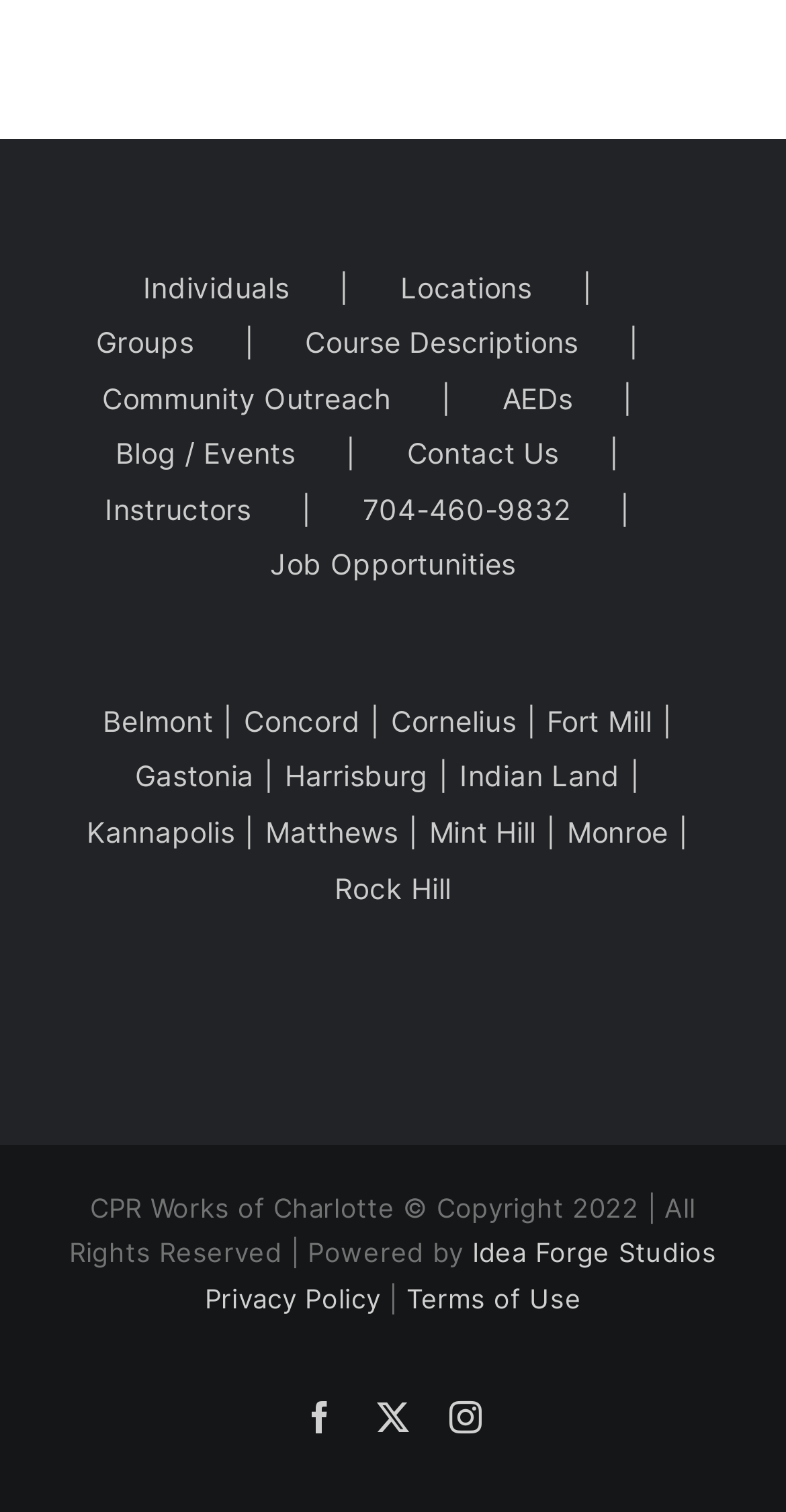How many locations are listed in the second navigation?
Based on the screenshot, respond with a single word or phrase.

9